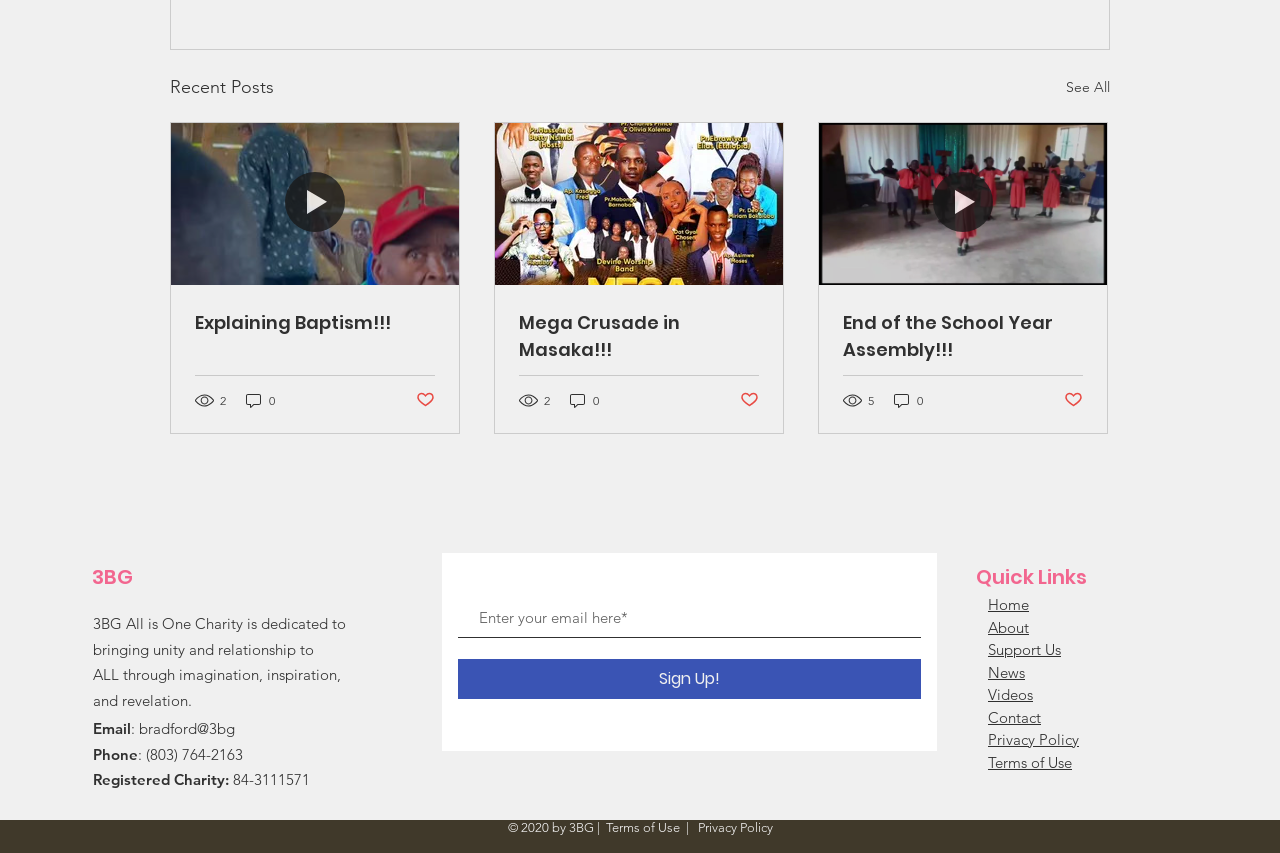Please indicate the bounding box coordinates for the clickable area to complete the following task: "Enter email address in the 'Get Monthly Updates' section". The coordinates should be specified as four float numbers between 0 and 1, i.e., [left, top, right, bottom].

[0.358, 0.701, 0.72, 0.748]